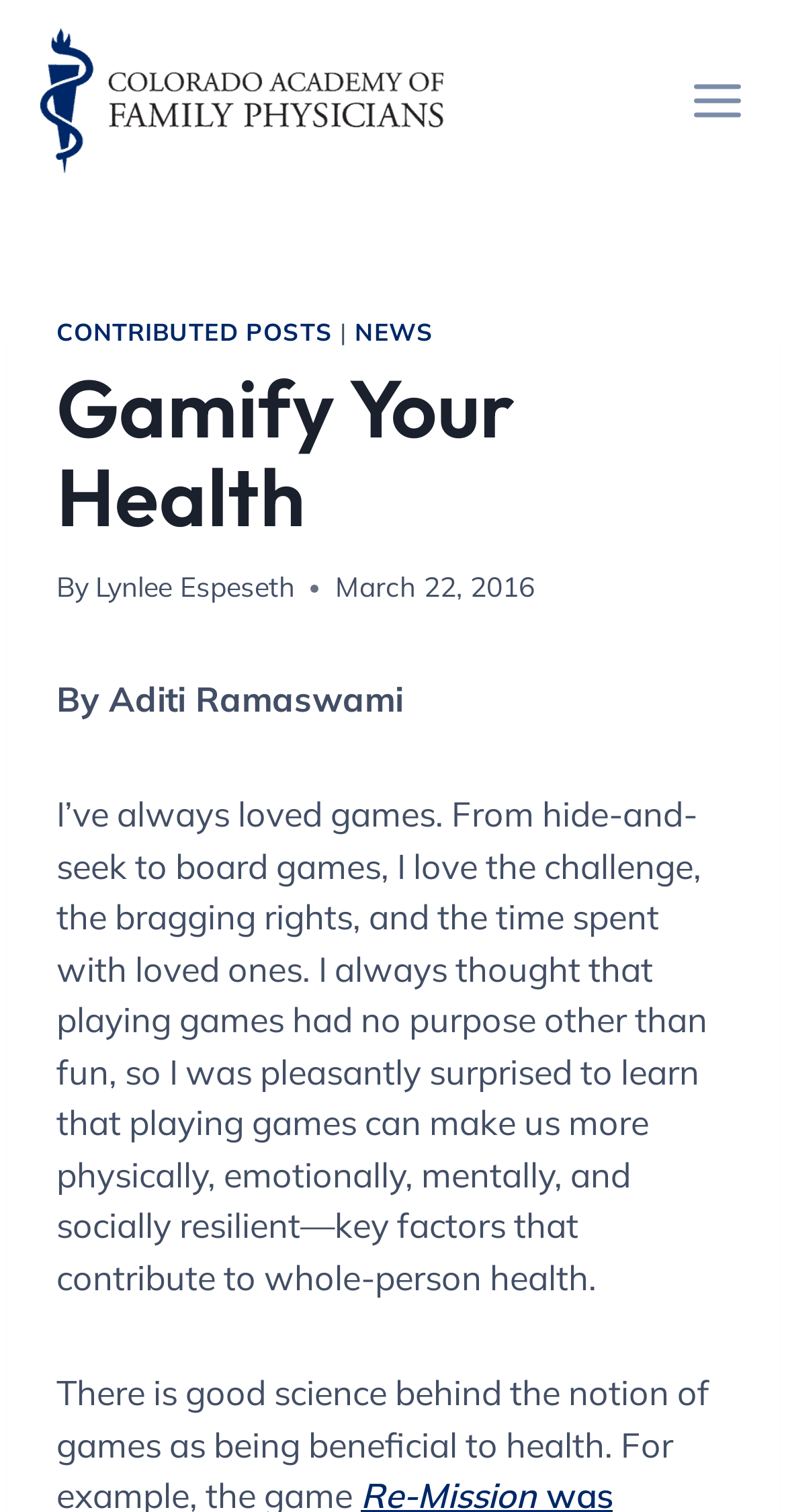Given the element description, predict the bounding box coordinates in the format (top-left x, top-left y, bottom-right x, bottom-right y). Make sure all values are between 0 and 1. Here is the element description: News

[0.451, 0.209, 0.552, 0.229]